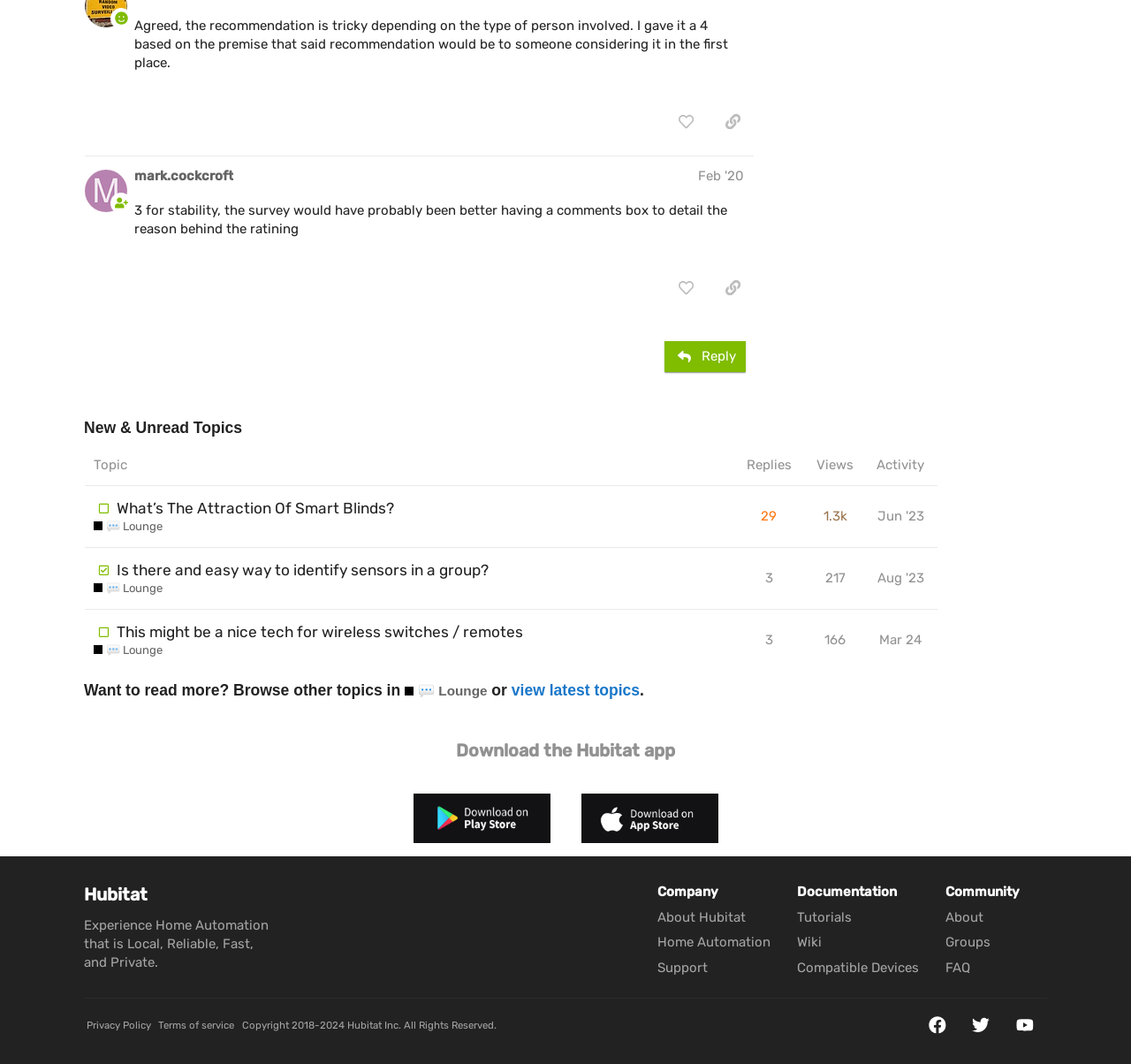Please provide a one-word or phrase answer to the question: 
What is the purpose of the 'Hubitat' app?

Home Automation